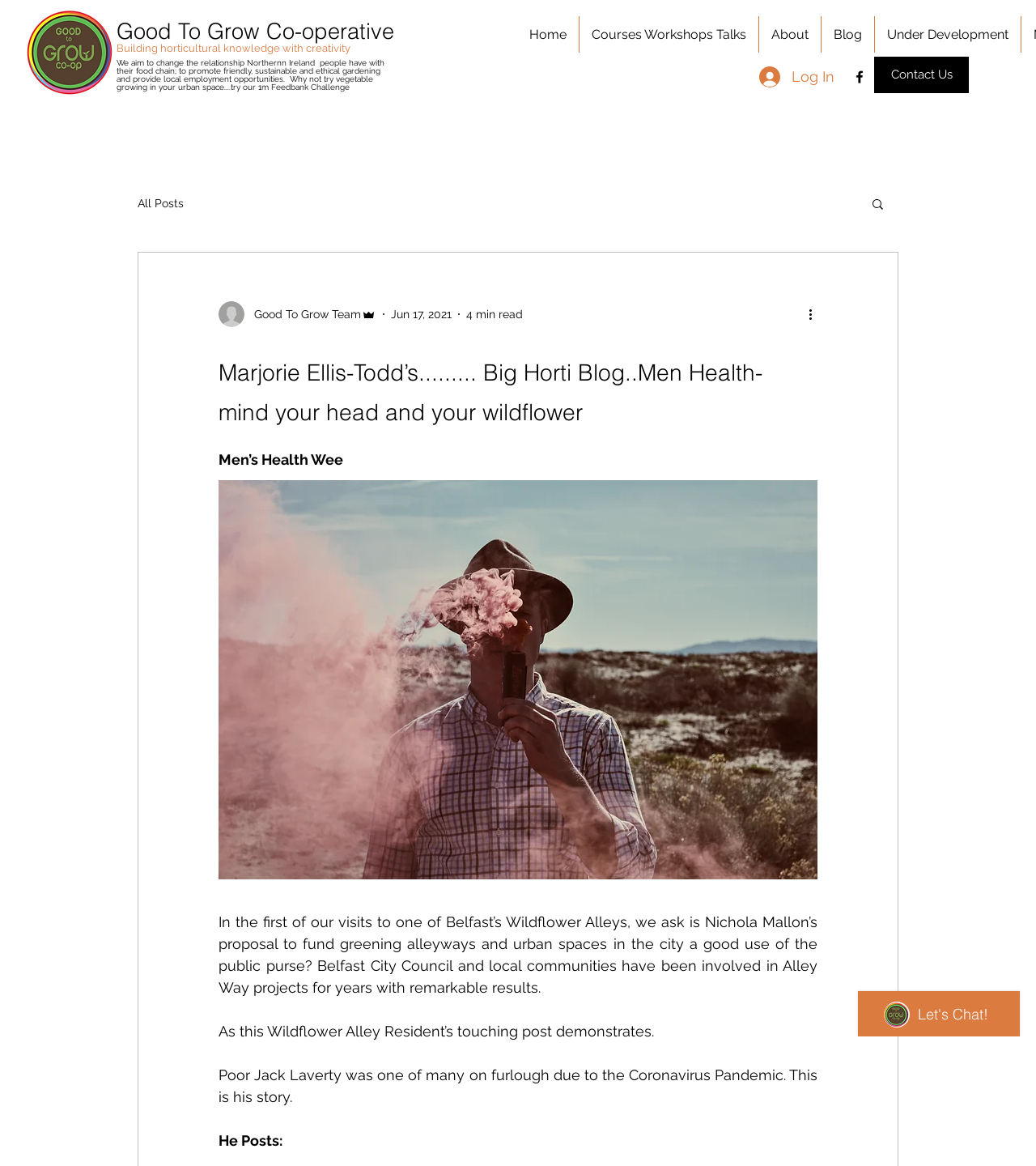Locate the bounding box coordinates of the clickable element to fulfill the following instruction: "Search for something". Provide the coordinates as four float numbers between 0 and 1 in the format [left, top, right, bottom].

[0.84, 0.169, 0.855, 0.183]